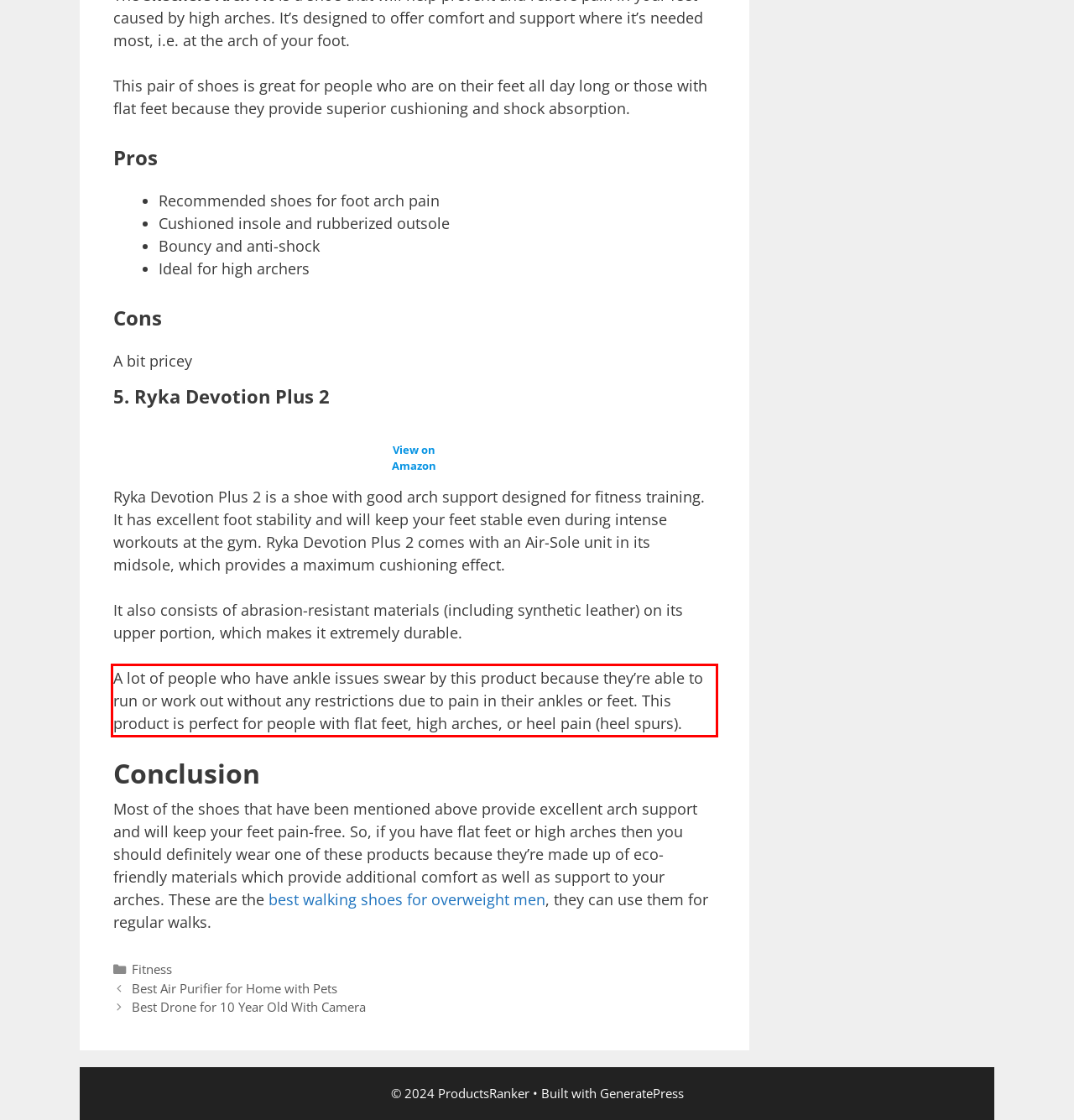You have a screenshot of a webpage with a red bounding box. Identify and extract the text content located inside the red bounding box.

A lot of people who have ankle issues swear by this product because they’re able to run or work out without any restrictions due to pain in their ankles or feet. This product is perfect for people with flat feet, high arches, or heel pain (heel spurs).